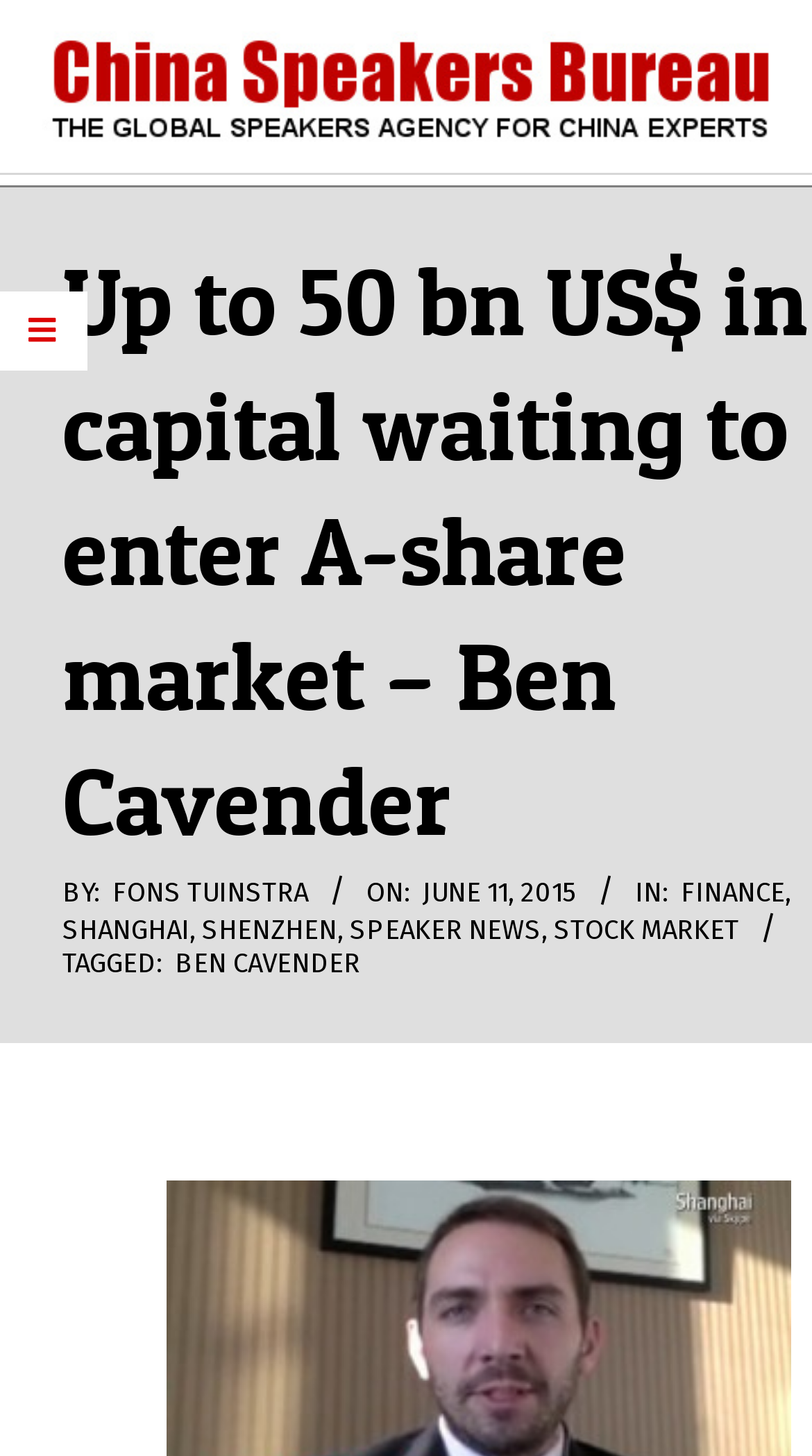Please identify and generate the text content of the webpage's main heading.

Up to 50 bn US$ in capital waiting to enter A-share market – Ben Cavender